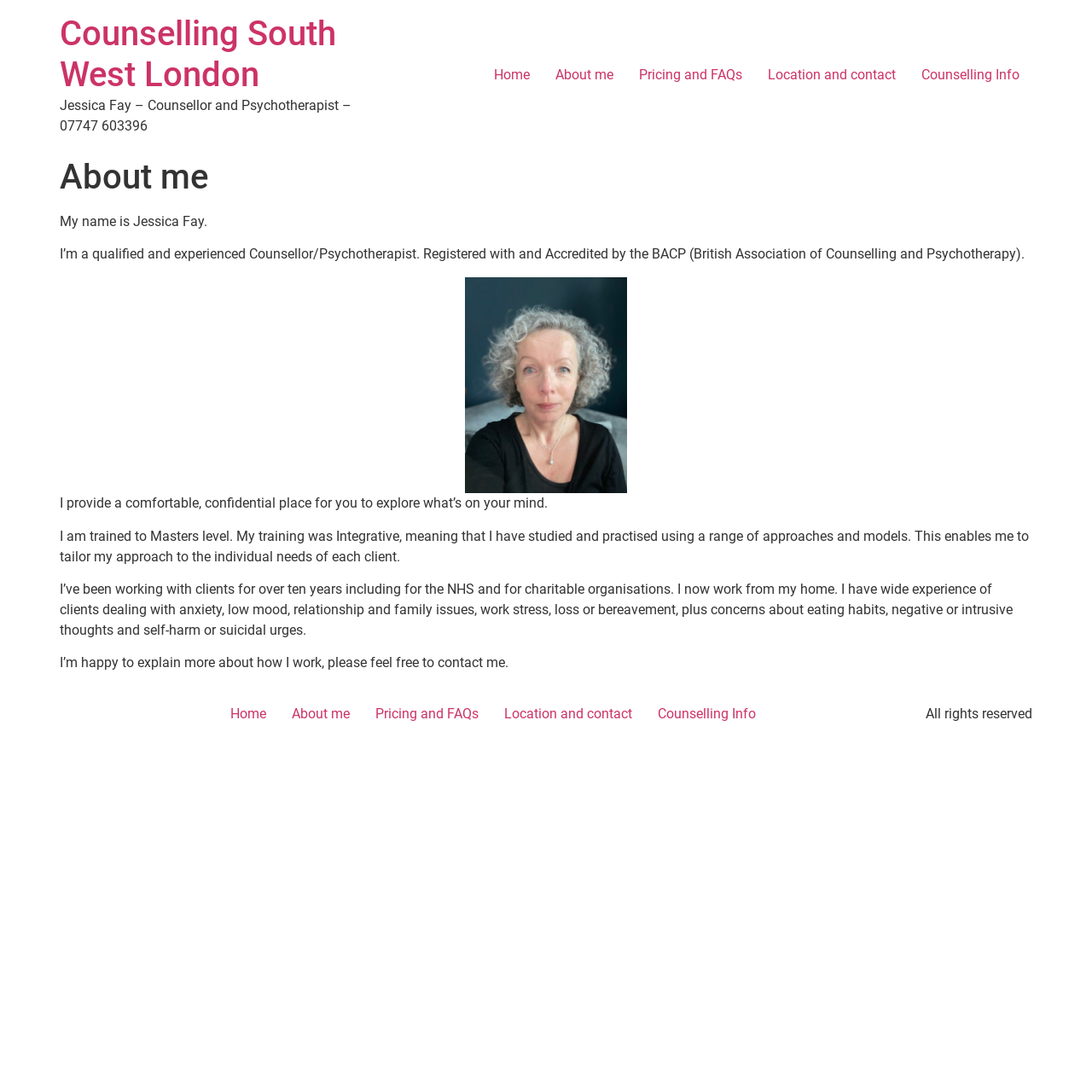Determine the bounding box coordinates of the clickable region to carry out the instruction: "Click on the 'Home' link".

[0.441, 0.053, 0.497, 0.084]